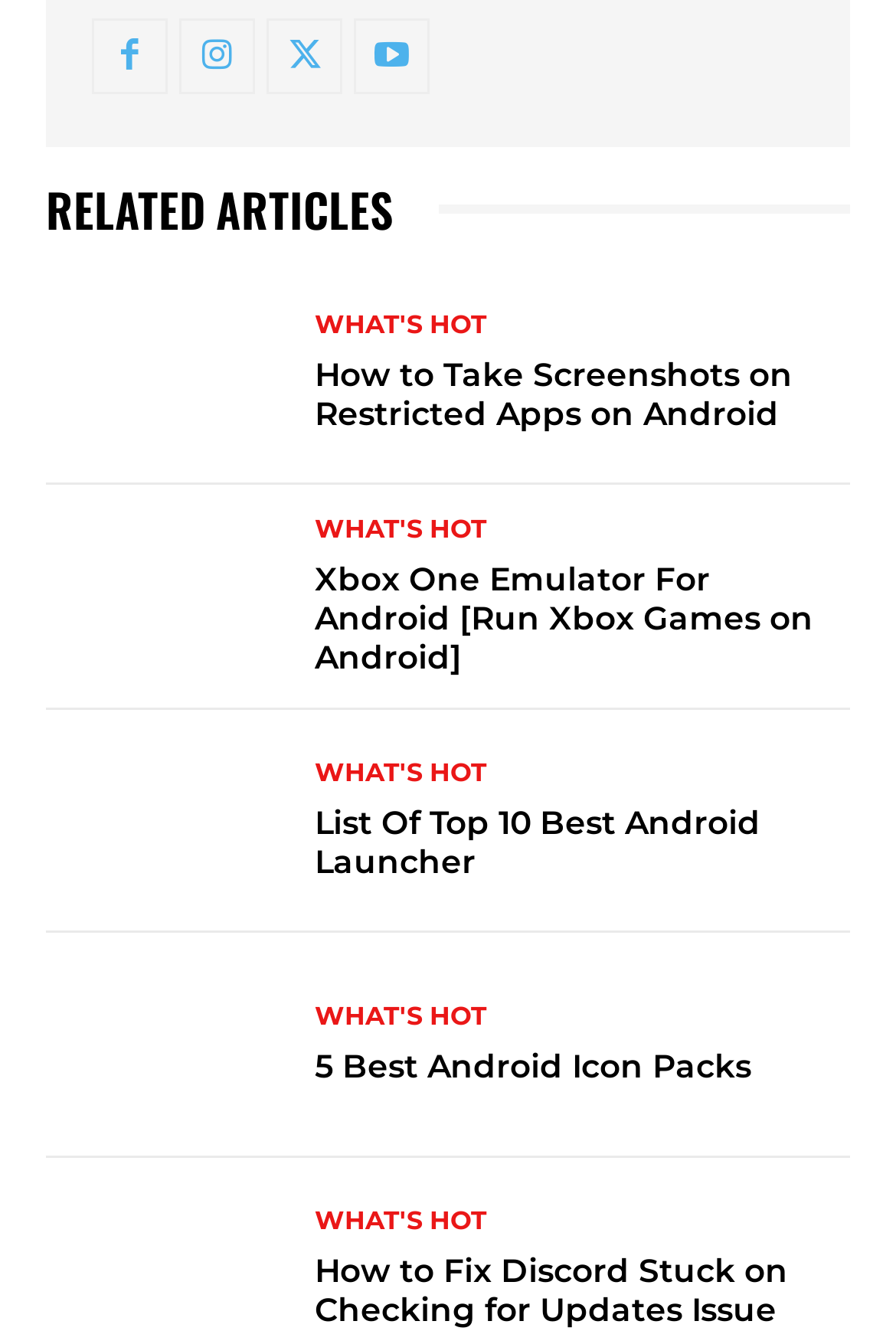Identify the bounding box coordinates of the region that should be clicked to execute the following instruction: "Read about taking screenshots on restricted apps on Android".

[0.051, 0.215, 0.321, 0.341]